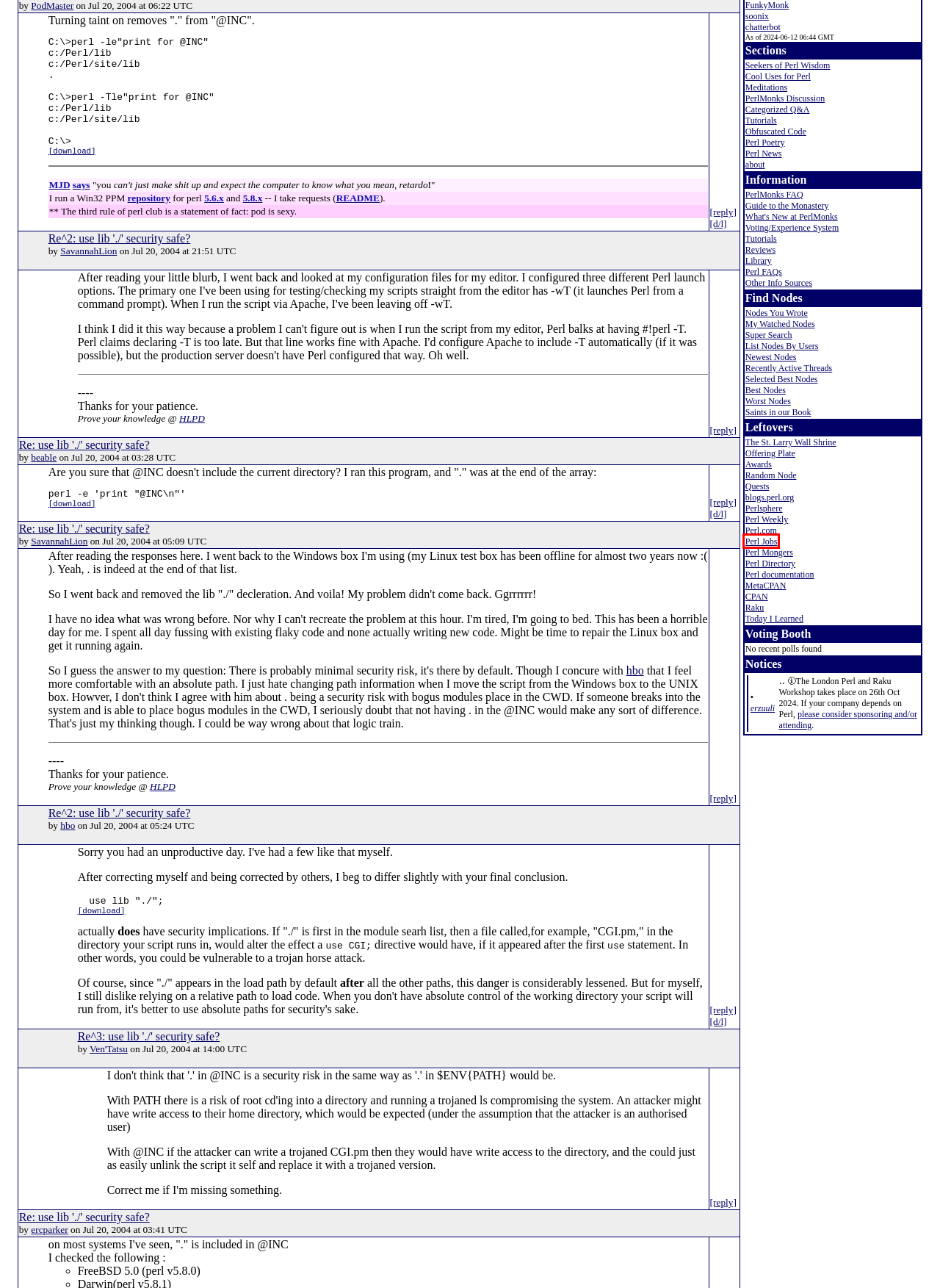You have a screenshot of a webpage with a red bounding box around an element. Select the webpage description that best matches the new webpage after clicking the element within the red bounding box. Here are the descriptions:
A. The Perl Job Site (jobs.perl.org)
B. Perl Weekly: A Free, Weekly Email Newsletter for the Perl Programming language
C. Search the CPAN - metacpan.org
D. The Perl Programming Language - www.perl.org
E. London Perl & Raku Workshop 2024 | Perl workshop and training in London
F. Planet Perl
G. Perl Mongers
H. Perl.com - programming news, code and culture

A